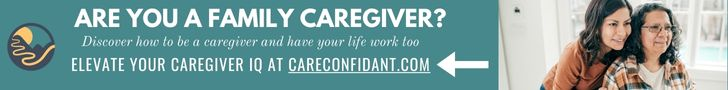Give an in-depth description of what is happening in the image.

The image features a promotional banner directed at family caregivers, encouraging them to explore resources related to caregiving. The banner reads, "ARE YOU A FAMILY CAREGIVER? Discover how to be a caregiver and have your life work too," highlighting the dual focus on caregiving and personal well-being. It invites viewers to elevate their caregiver knowledge by visiting the website careconfidant.com, which is emphasized with a distinct arrow pointing to the URL. The design employs a soothing color palette, making it visually appealing while conveying an important message about the support available for caregivers balancing their responsibilities.